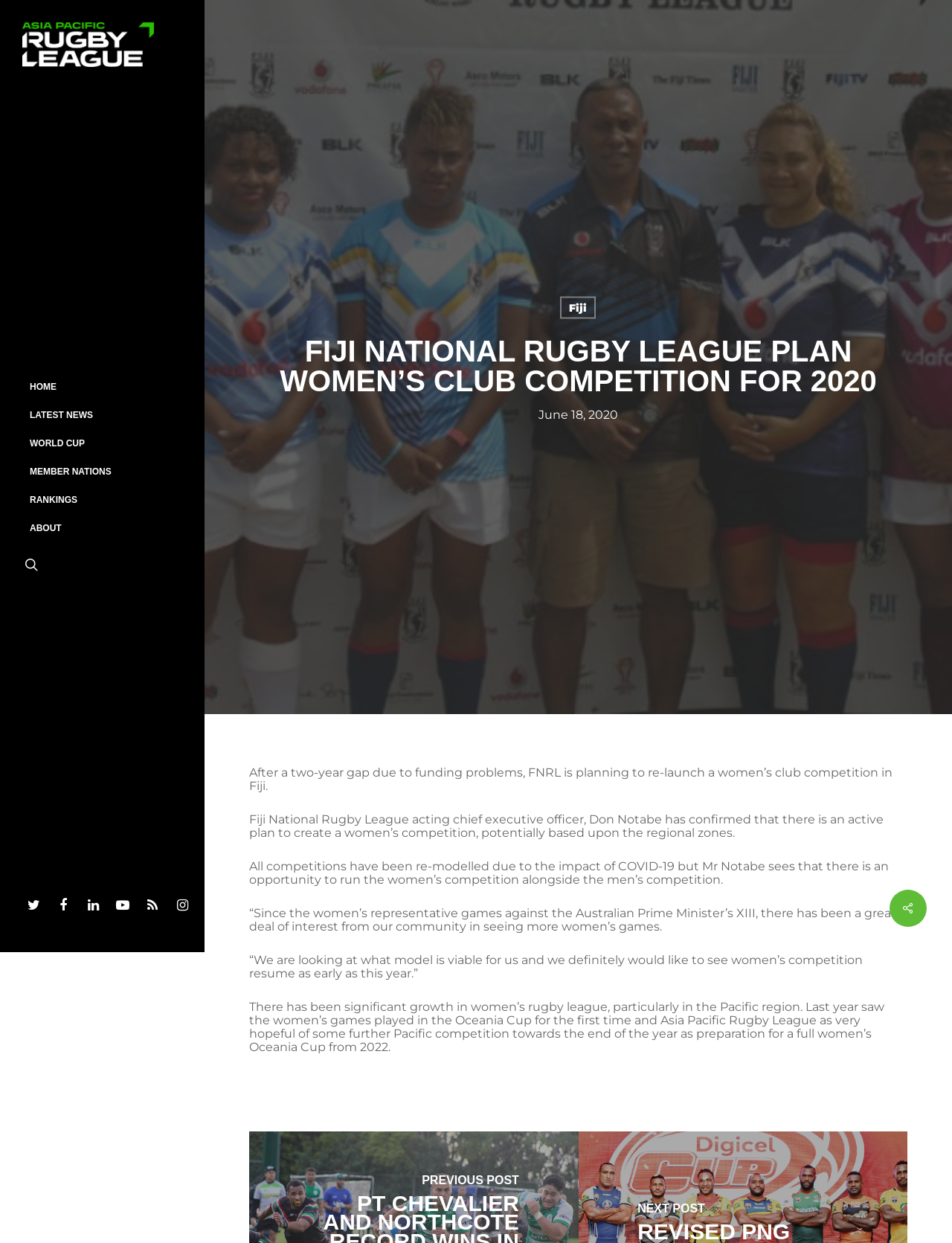Extract the bounding box coordinates for the described element: "Full Members". The coordinates should be represented as four float numbers between 0 and 1: [left, top, right, bottom].

[0.043, 0.391, 0.117, 0.411]